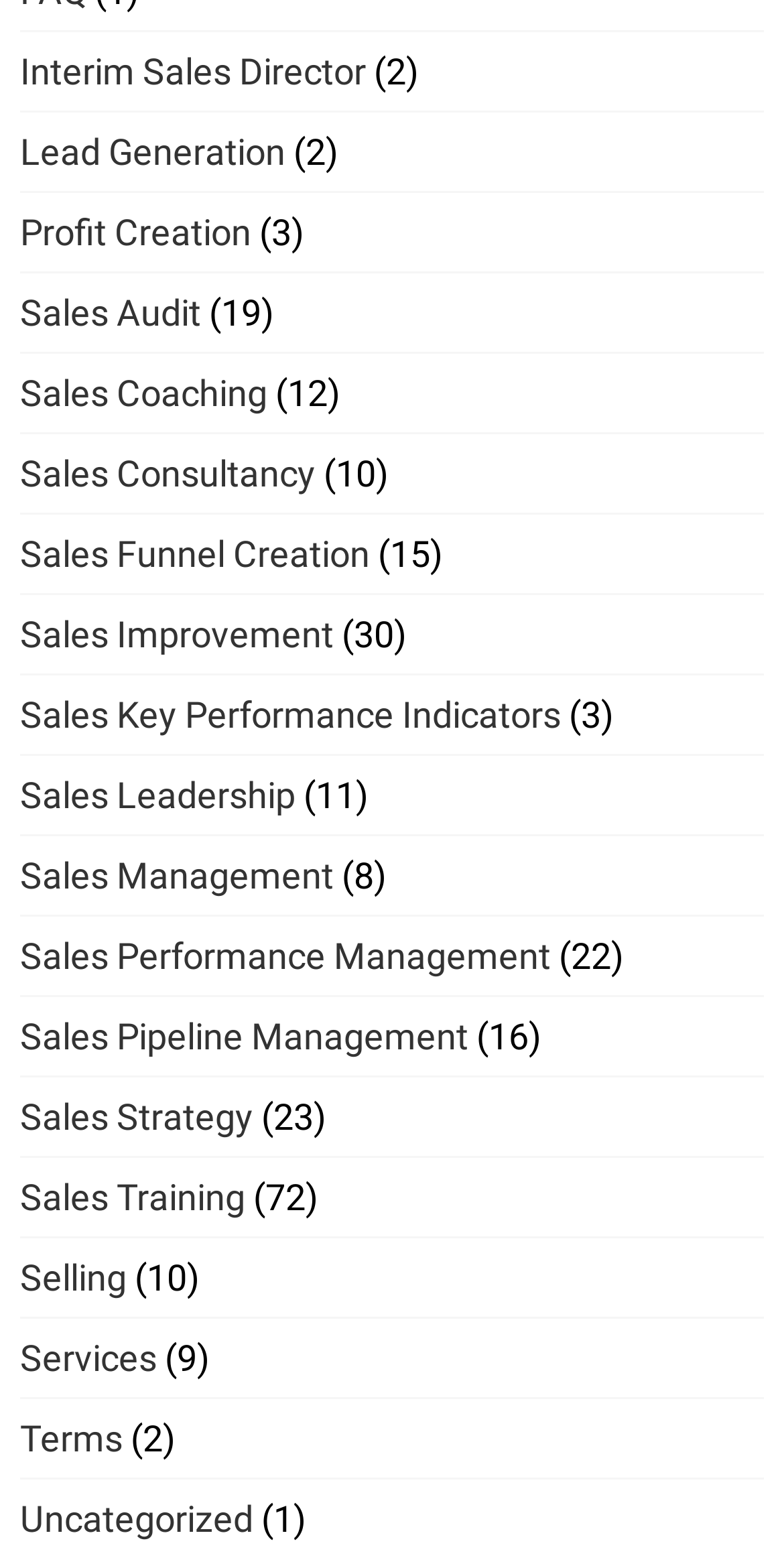Could you locate the bounding box coordinates for the section that should be clicked to accomplish this task: "Explore Sales Coaching".

[0.026, 0.237, 0.341, 0.264]